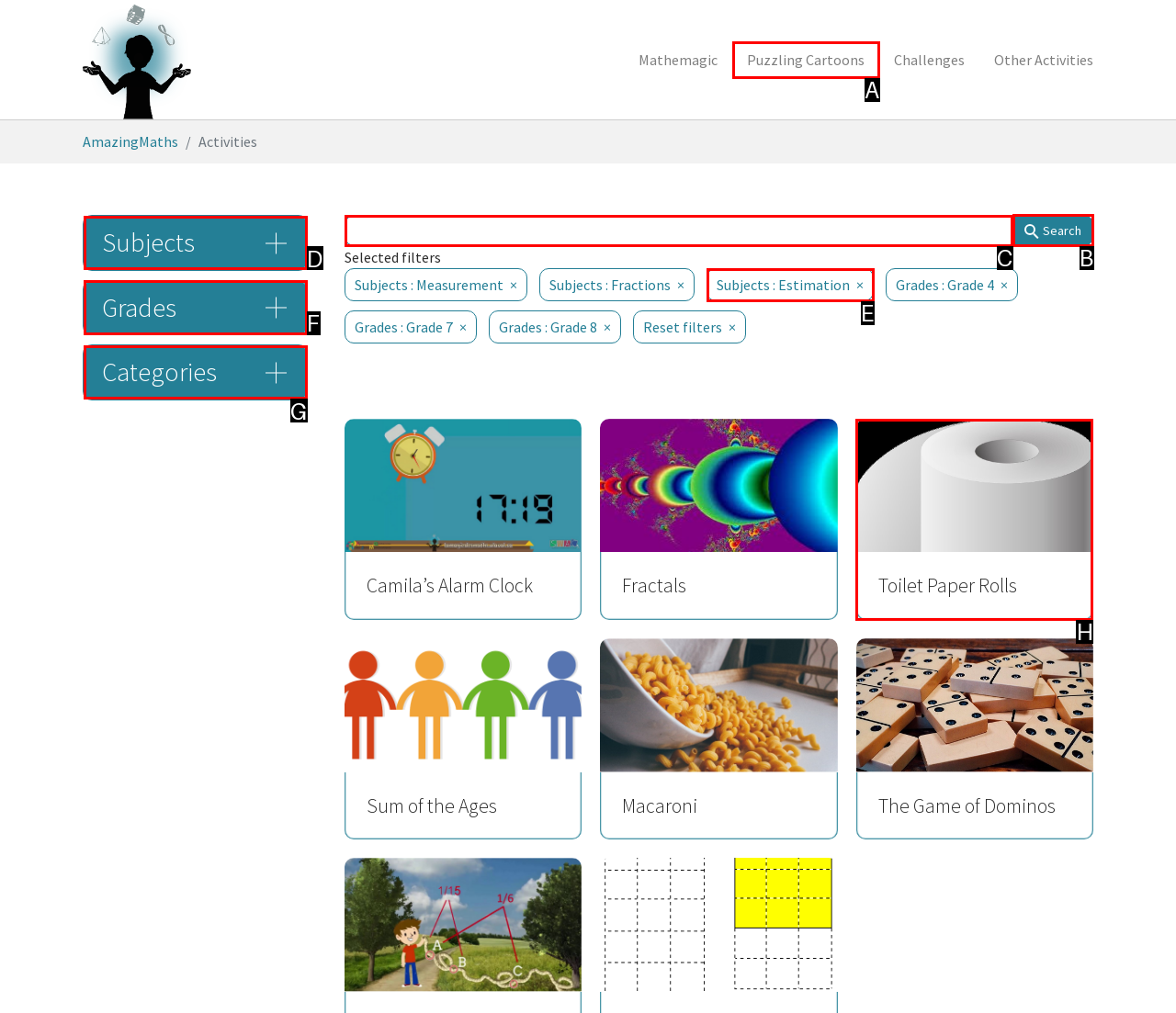Choose the UI element you need to click to carry out the task: Read Work Zone Data.
Respond with the corresponding option's letter.

None